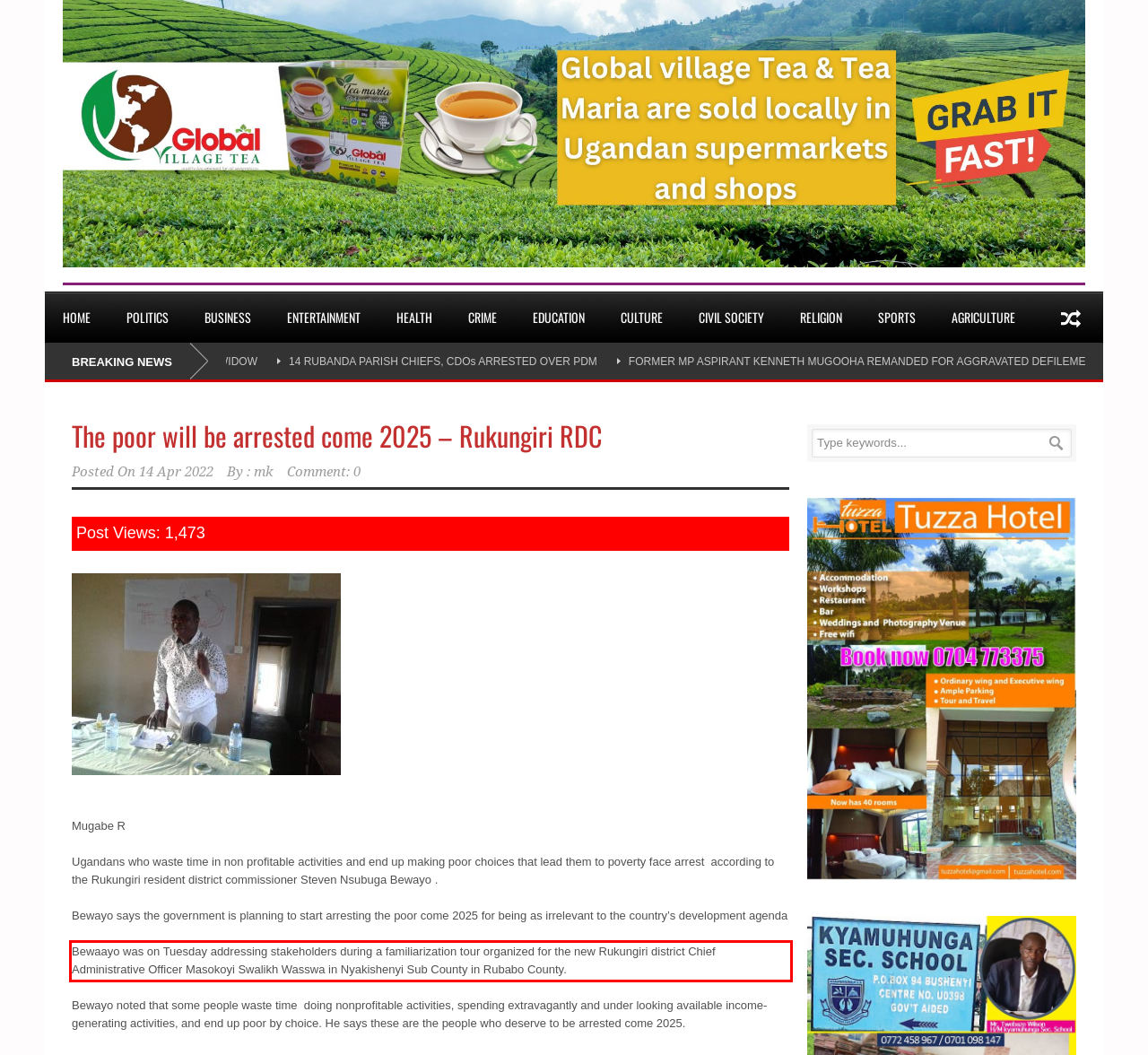You are provided with a screenshot of a webpage featuring a red rectangle bounding box. Extract the text content within this red bounding box using OCR.

Bewaayo was on Tuesday addressing stakeholders during a familiarization tour organized for the new Rukungiri district Chief Administrative Officer Masokoyi Swalikh Wasswa in Nyakishenyi Sub County in Rubabo County.